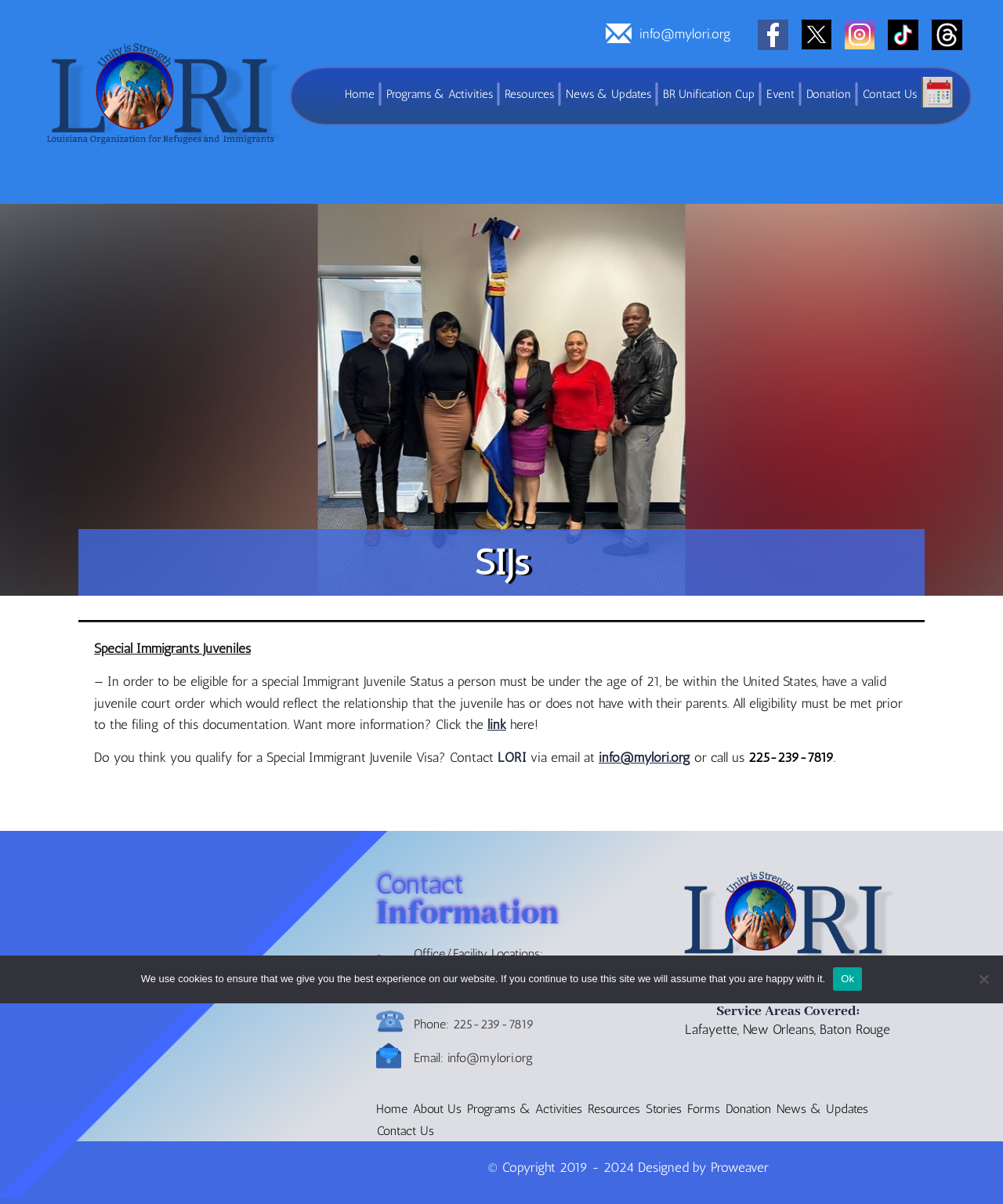Use a single word or phrase to respond to the question:
What are the service areas covered by the organization?

Lafayette, New Orleans, Baton Rouge